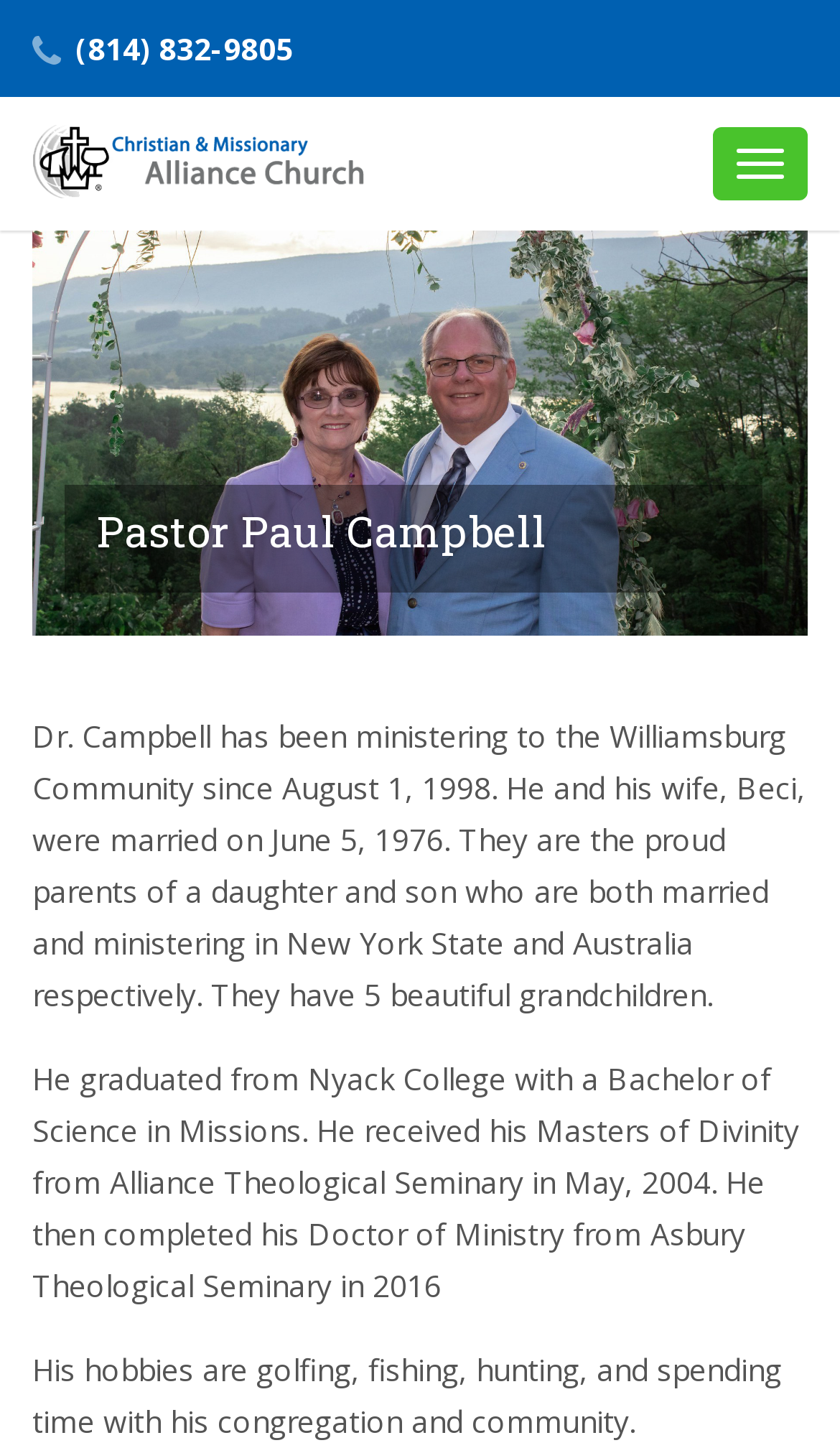Where did Pastor Paul Campbell receive his Masters of Divinity?
Provide an in-depth answer to the question, covering all aspects.

I found the answer by reading the static text element with the bounding box coordinates [0.038, 0.731, 0.951, 0.902], which contains the text 'He received his Masters of Divinity from Alliance Theological Seminary in May, 2004'.